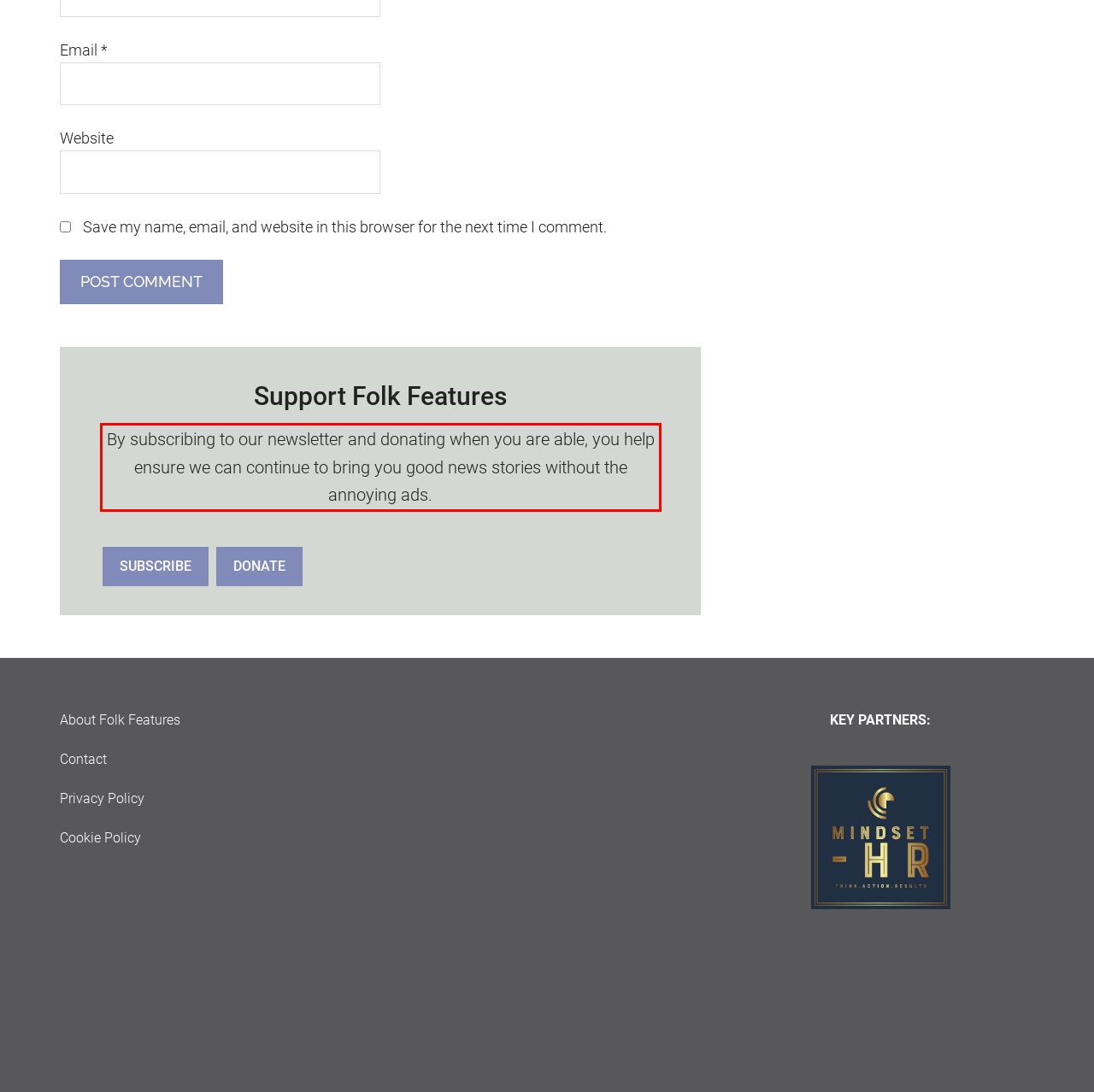Given a screenshot of a webpage containing a red bounding box, perform OCR on the text within this red bounding box and provide the text content.

By subscribing to our newsletter and donating when you are able, you help ensure we can continue to bring you good news stories without the annoying ads.